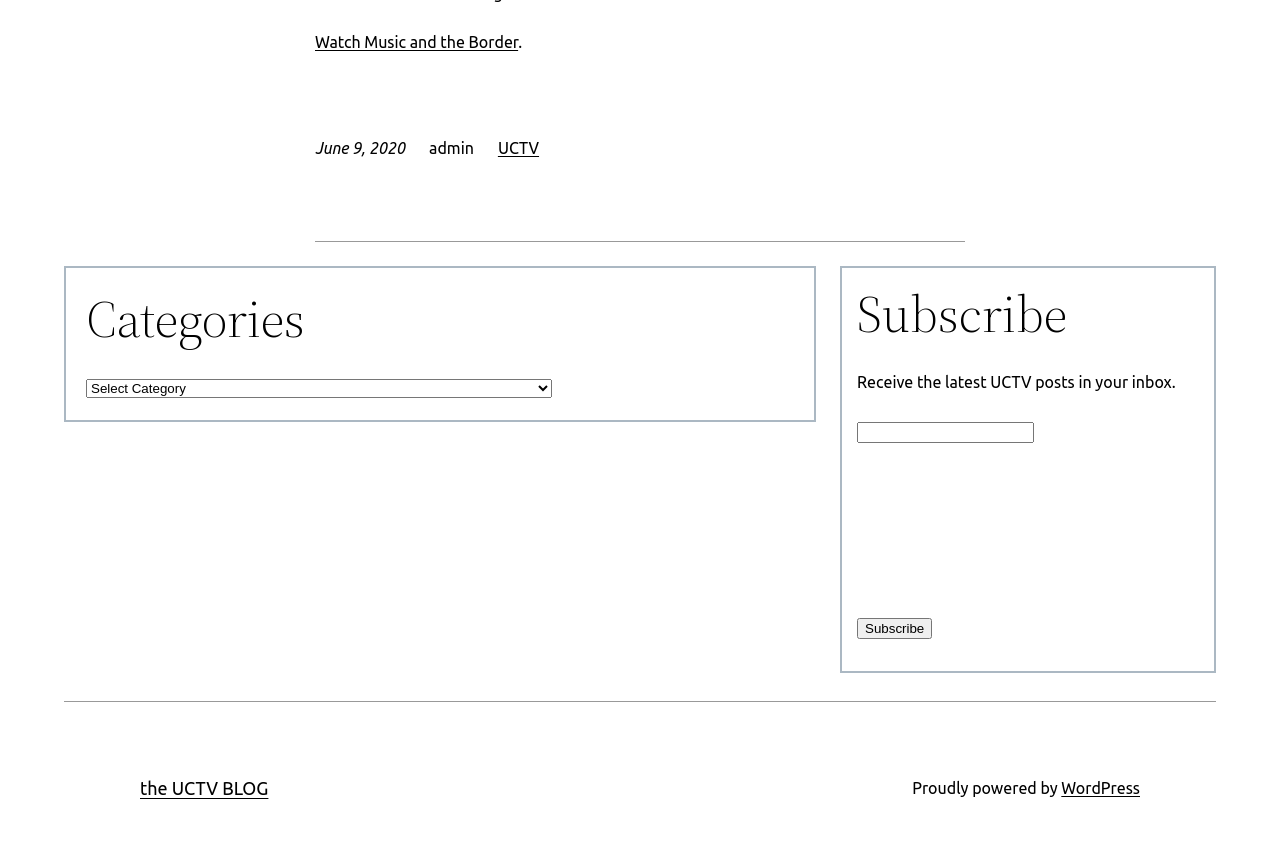Answer the question in one word or a short phrase:
What is the purpose of the textbox?

To receive latest UCTV posts